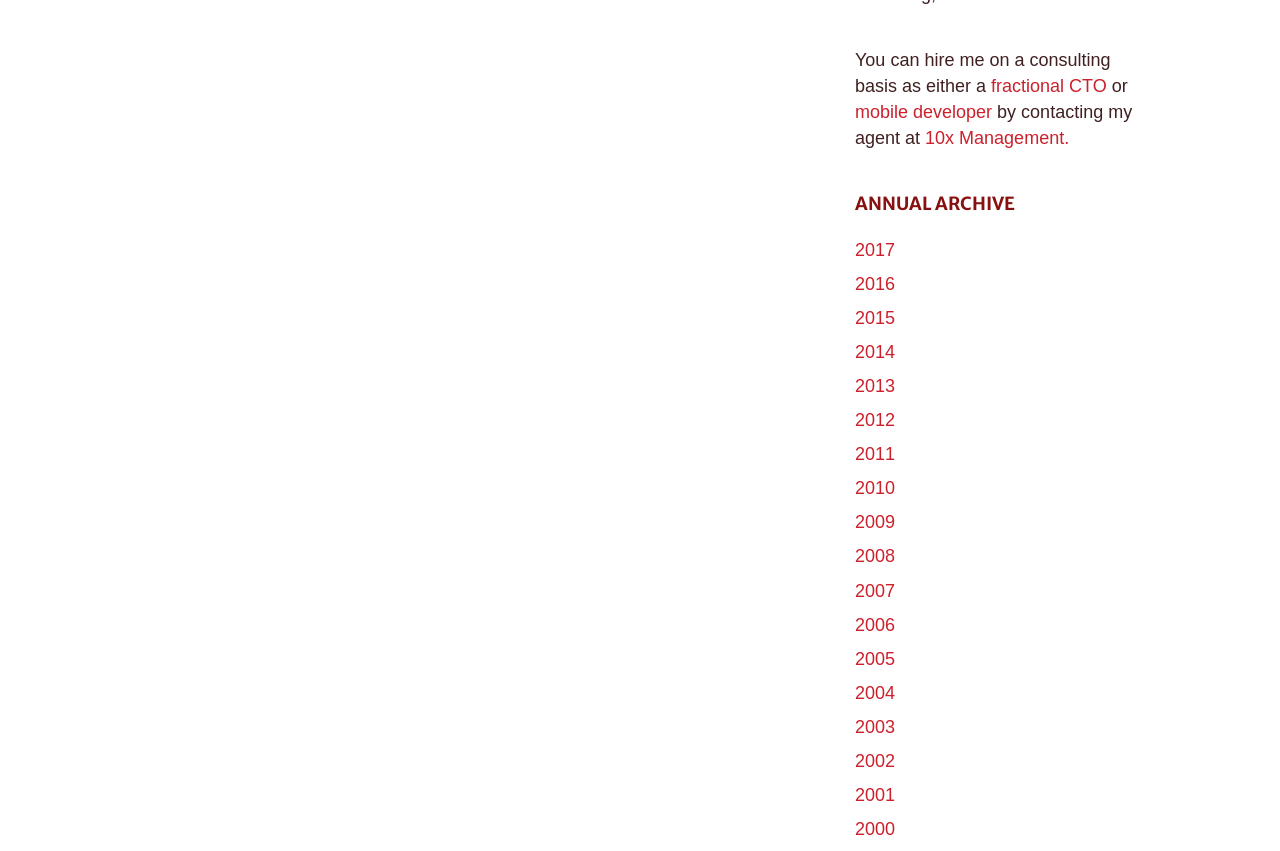Pinpoint the bounding box coordinates of the element to be clicked to execute the instruction: "Hire as a fractional CTO".

[0.774, 0.089, 0.865, 0.113]